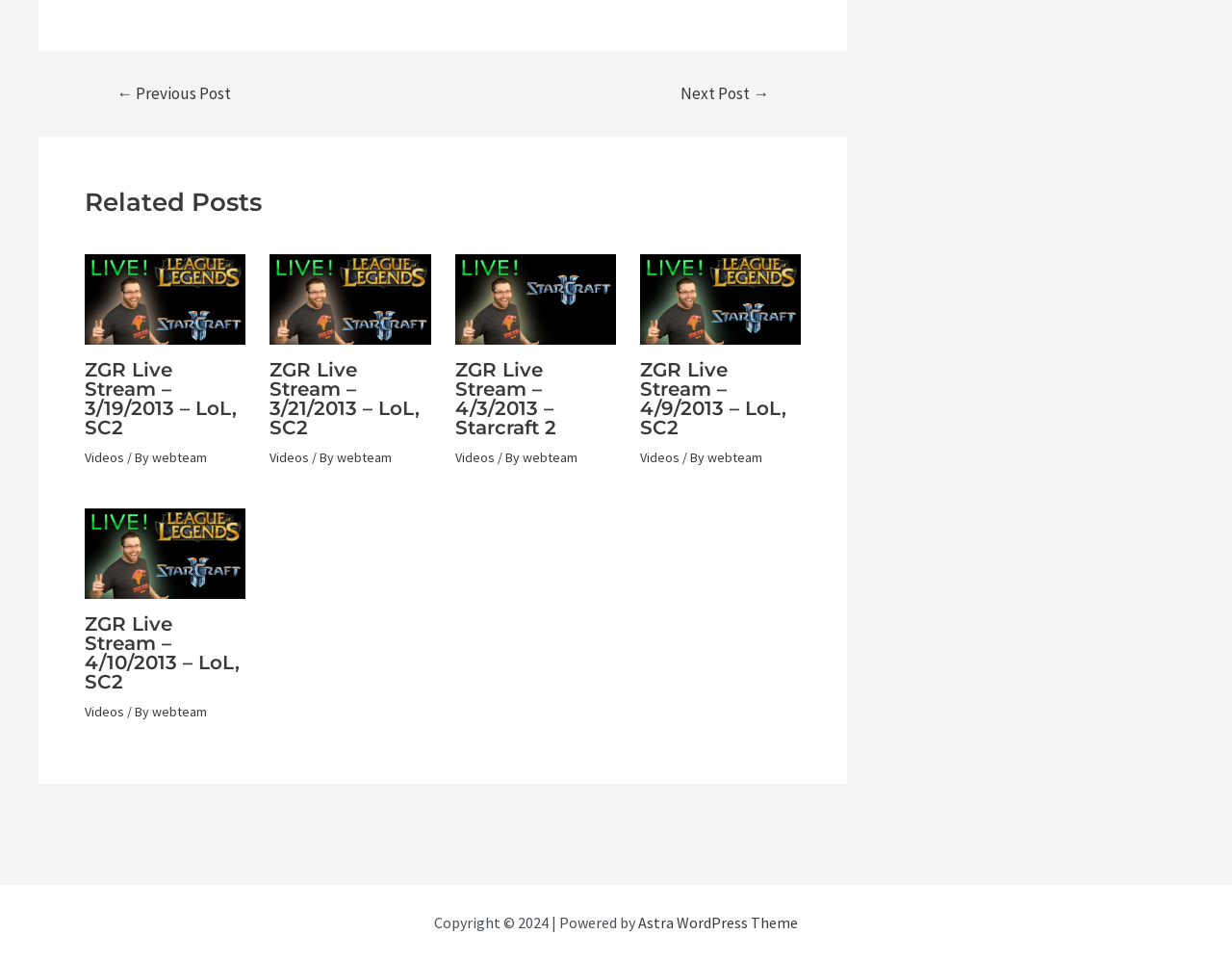How many related posts are there on this page?
Answer the question with a single word or phrase by looking at the picture.

4